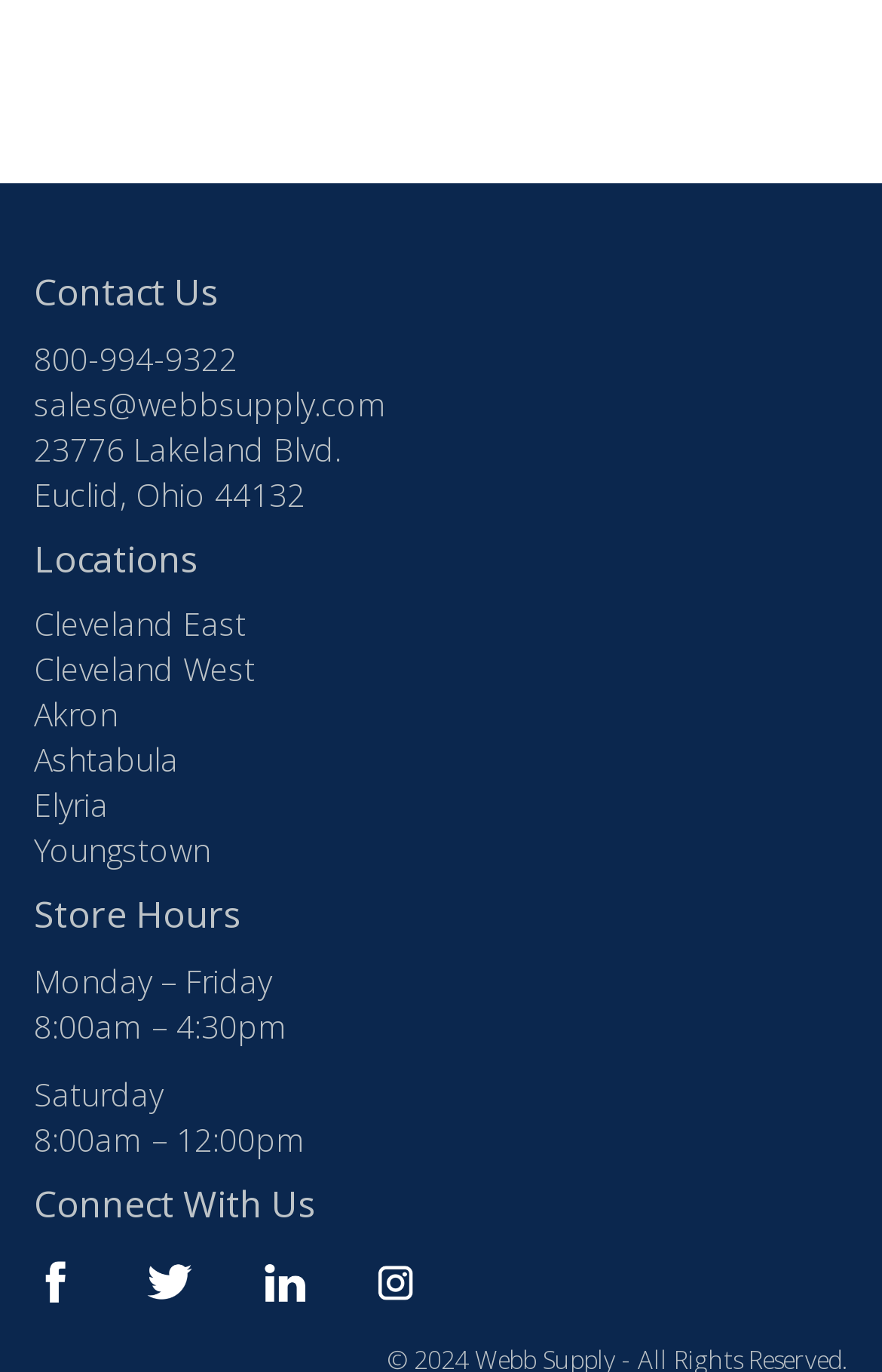What is the phone number to contact?
Please respond to the question with as much detail as possible.

The phone number to contact can be found in the 'Contact Us' section, which is the first heading on the webpage. It is listed as '800-994-9322' and is a link.